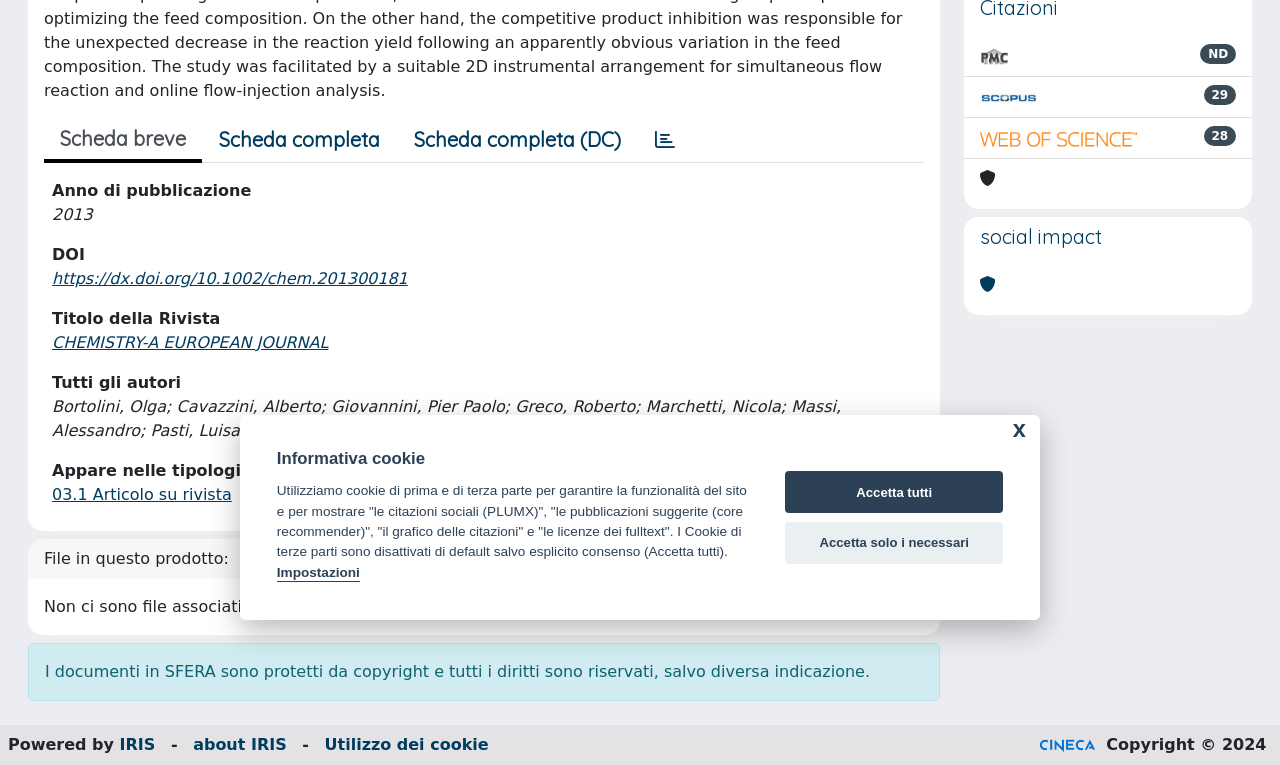Identify the bounding box coordinates for the UI element that matches this description: "IRIS".

[0.093, 0.96, 0.121, 0.985]